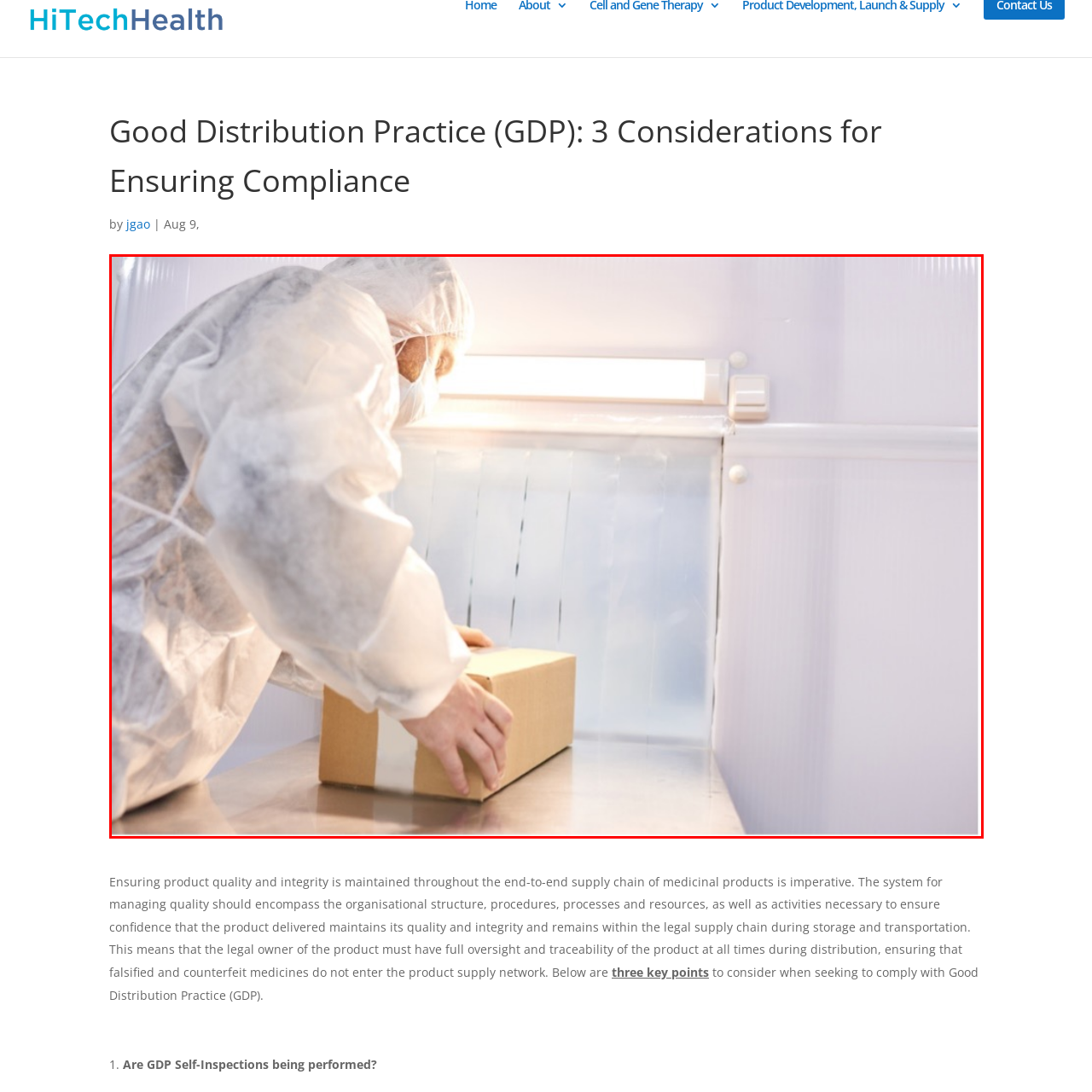Examine the image within the red border, What is the purpose of the bright lighting? 
Please provide a one-word or one-phrase answer.

To emphasize hygiene and safety standards